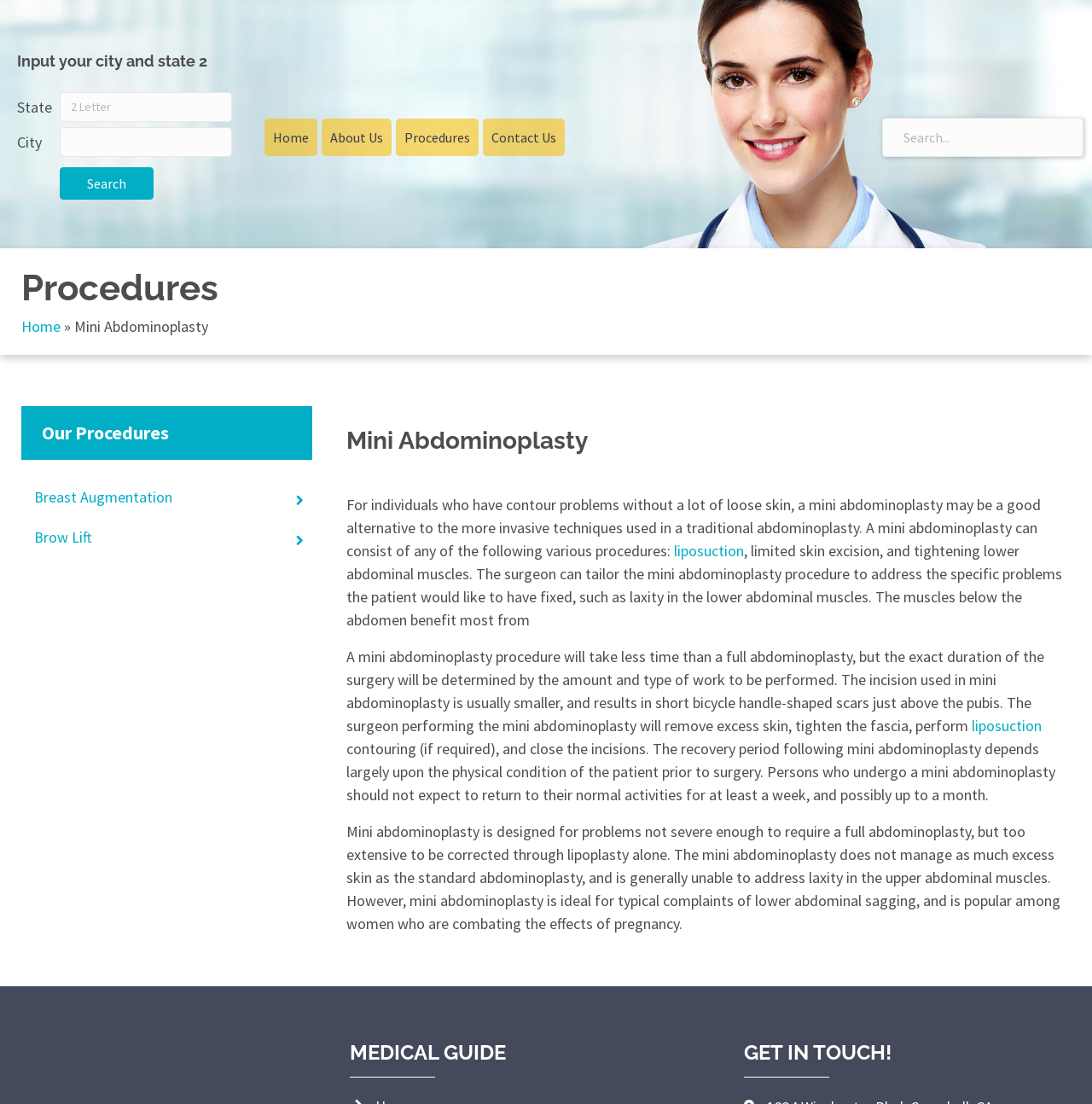Please specify the bounding box coordinates for the clickable region that will help you carry out the instruction: "Click Breast Augmentation".

[0.02, 0.432, 0.286, 0.469]